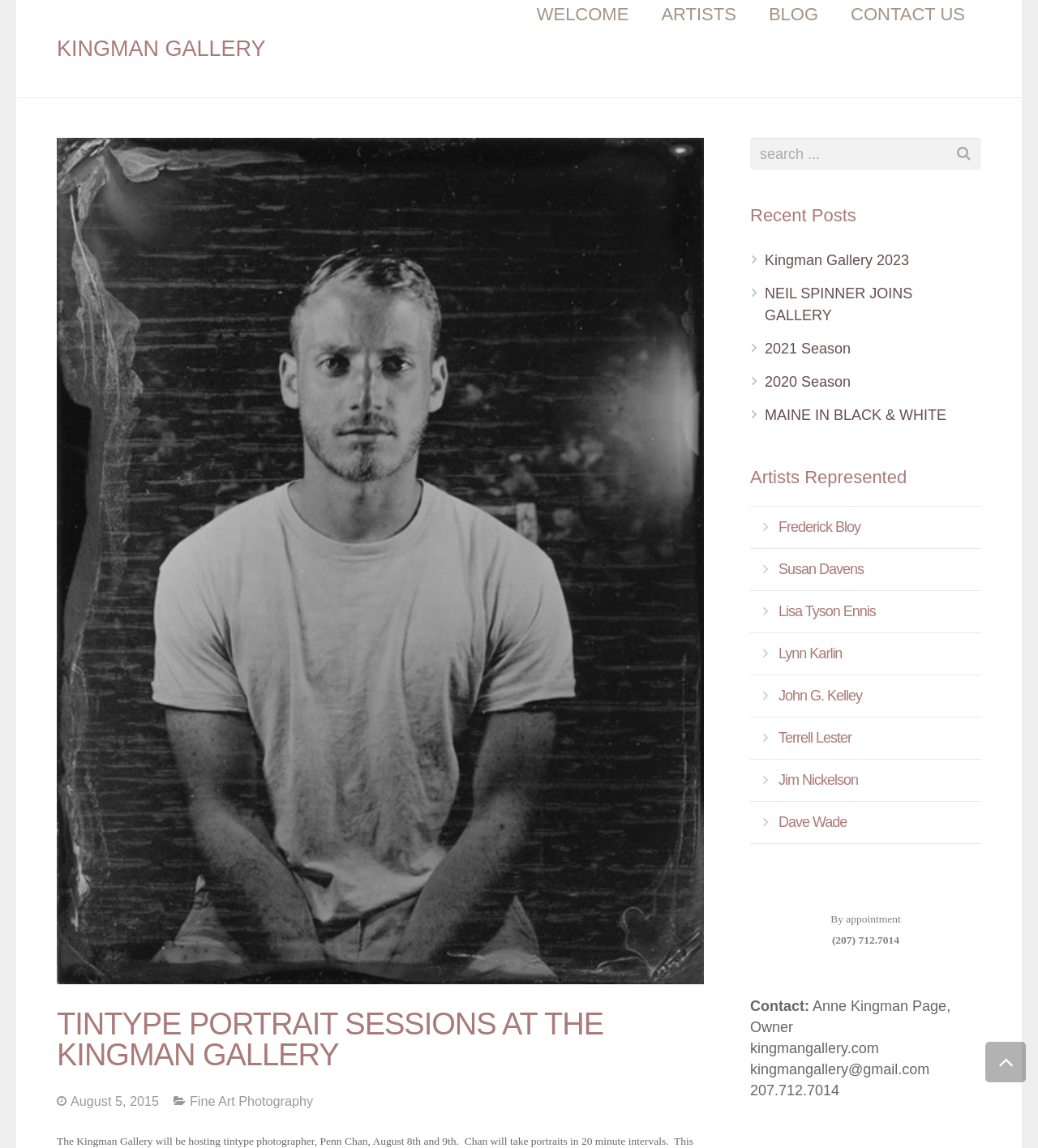What is the date of the tintype portrait session?
Using the image, provide a detailed and thorough answer to the question.

The date of the tintype portrait session can be found in the text 'The Kingman Gallery will be hosting tintype photographer, Penn Chan, August 8th and 9th.'